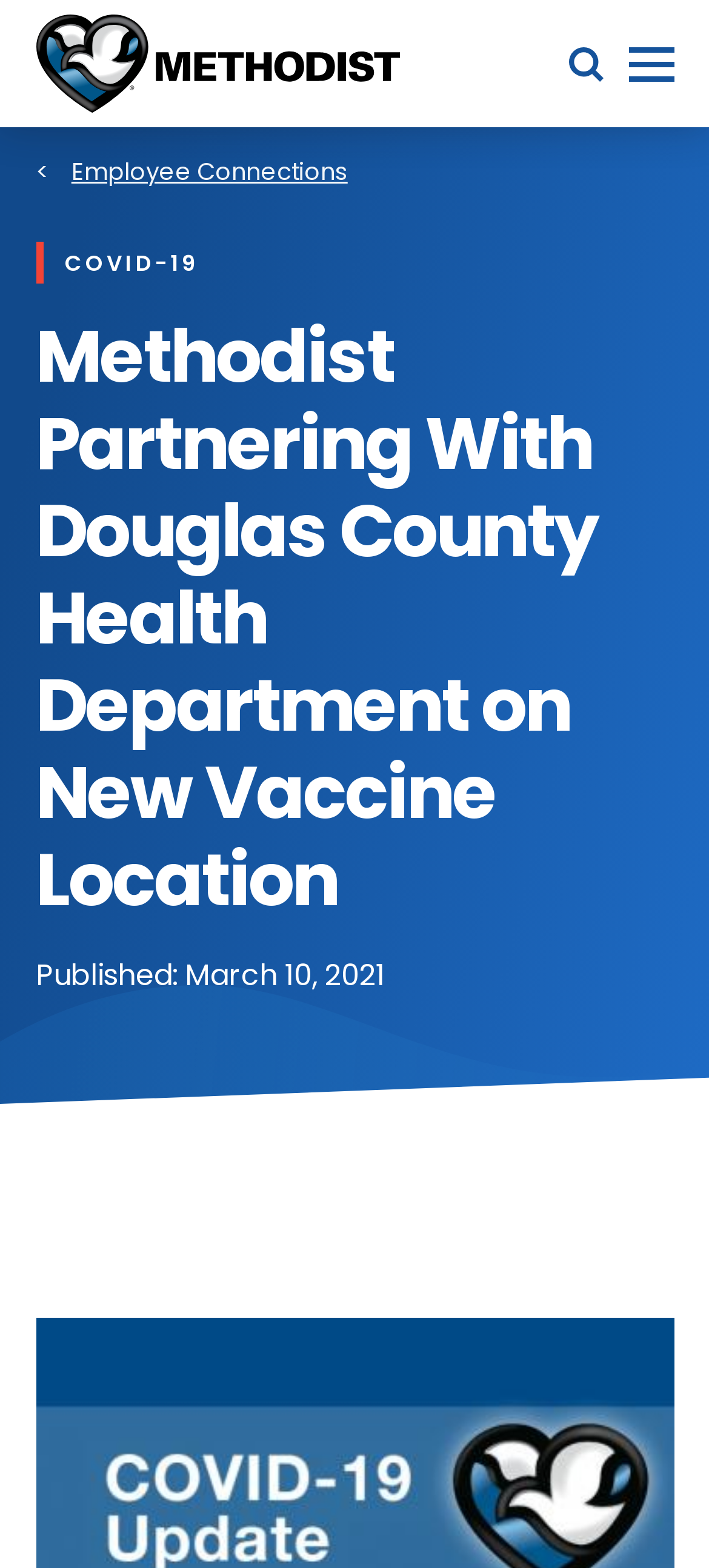What is the name of the organization partnering with the health department?
Using the image, give a concise answer in the form of a single word or short phrase.

Methodist